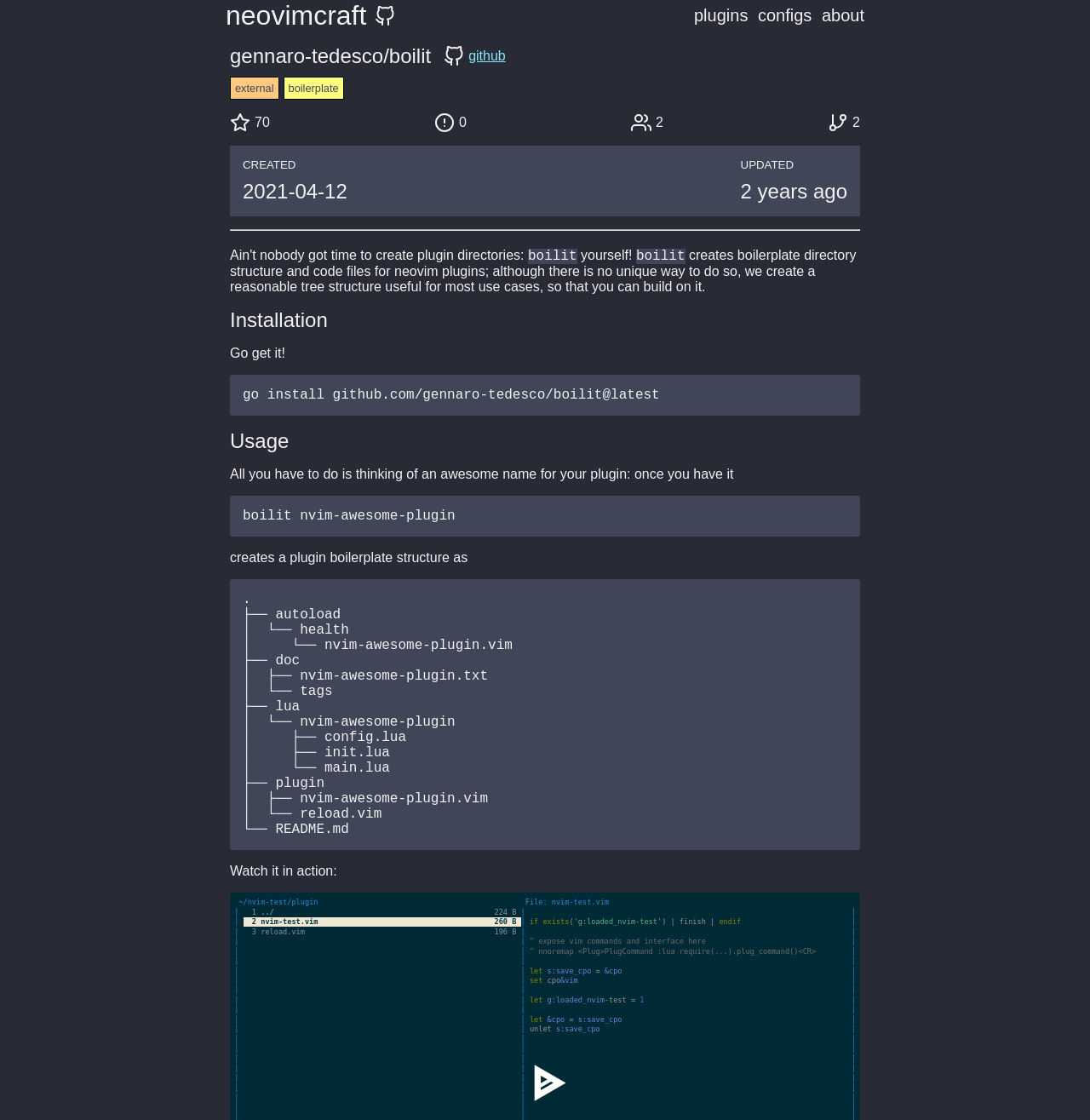What is the number of stars shown on the webpage?
Answer the question with a detailed explanation, including all necessary information.

I found the answer by looking at the image 'stars' and the StaticText '70' which shows the number of stars.